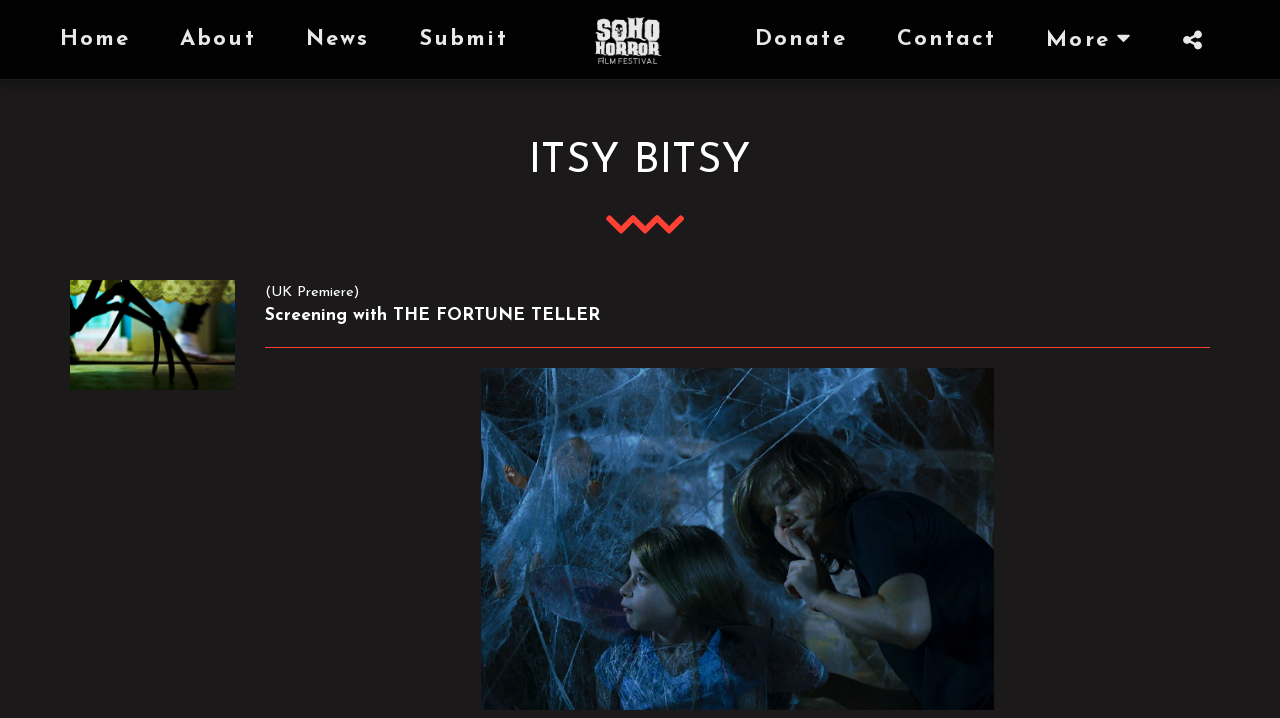Generate a comprehensive description of the webpage.

The webpage is titled "ITSY BITSY - SOHOHORRORFEST" and features a navigation menu at the top with six links: "Home", "About", "News", "Submit", "Donate", and "Contact". These links are positioned horizontally, with "Home" on the left and "Contact" on the right. 

Below the navigation menu, there is a large heading "ITSY BITSY" that spans almost the entire width of the page. 

To the right of the heading, there is an image with the same title "ITSY BITSY". Below this image, there are two lines of text: "(UK Premiere)" and "Screening with THE FORTUNE TELLER". 

A horizontal separator line is positioned below the text, dividing the page into two sections. 

The lower section of the page features a large image that takes up most of the width and height of the page. 

On the top right corner, there is a button with a dropdown menu, indicated by the text "More".